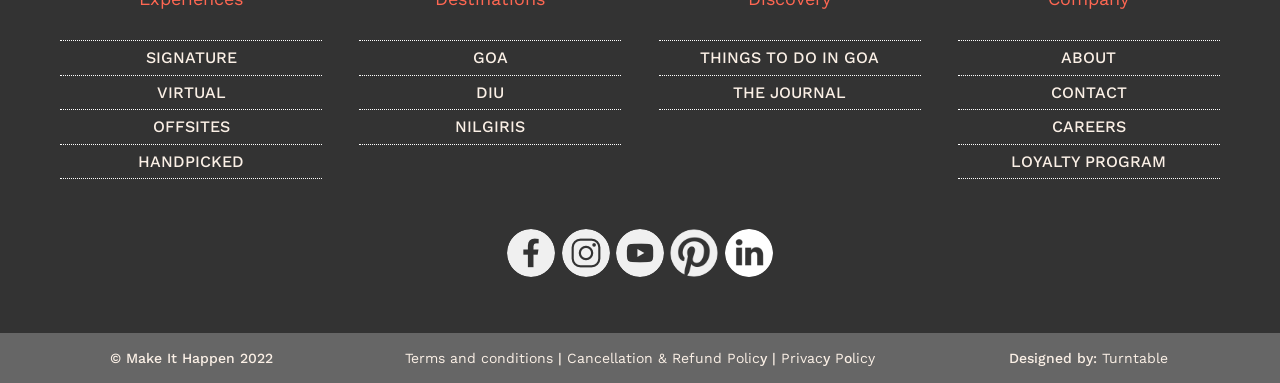Kindly provide the bounding box coordinates of the section you need to click on to fulfill the given instruction: "Read Terms and conditions".

[0.316, 0.915, 0.432, 0.957]